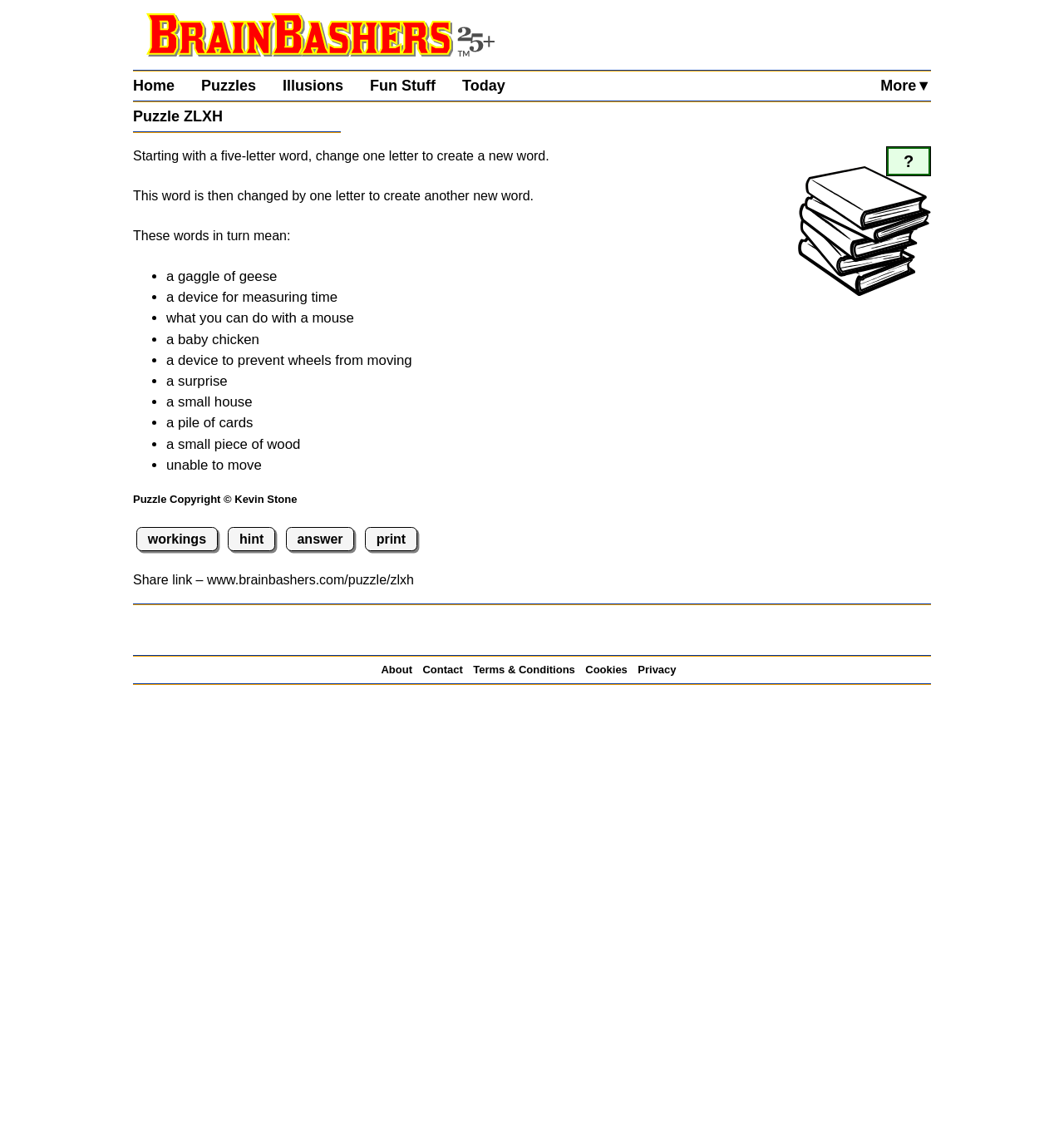Determine the bounding box coordinates of the element's region needed to click to follow the instruction: "Visit the 'Terms & Conditions' page". Provide these coordinates as four float numbers between 0 and 1, formatted as [left, top, right, bottom].

[0.445, 0.579, 0.547, 0.603]